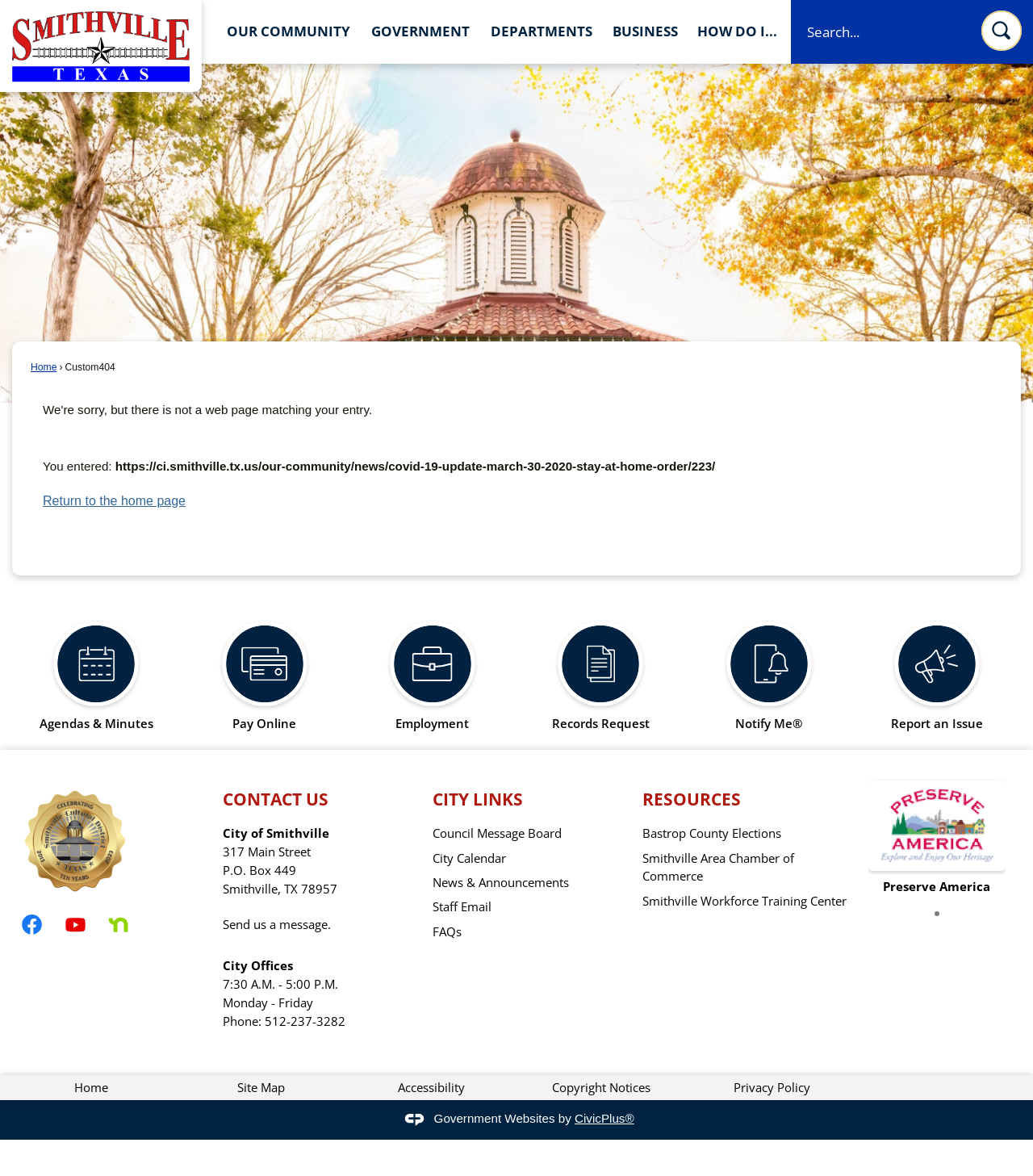Find the bounding box coordinates for the area that must be clicked to perform this action: "View Agendas & Minutes".

[0.012, 0.514, 0.175, 0.623]